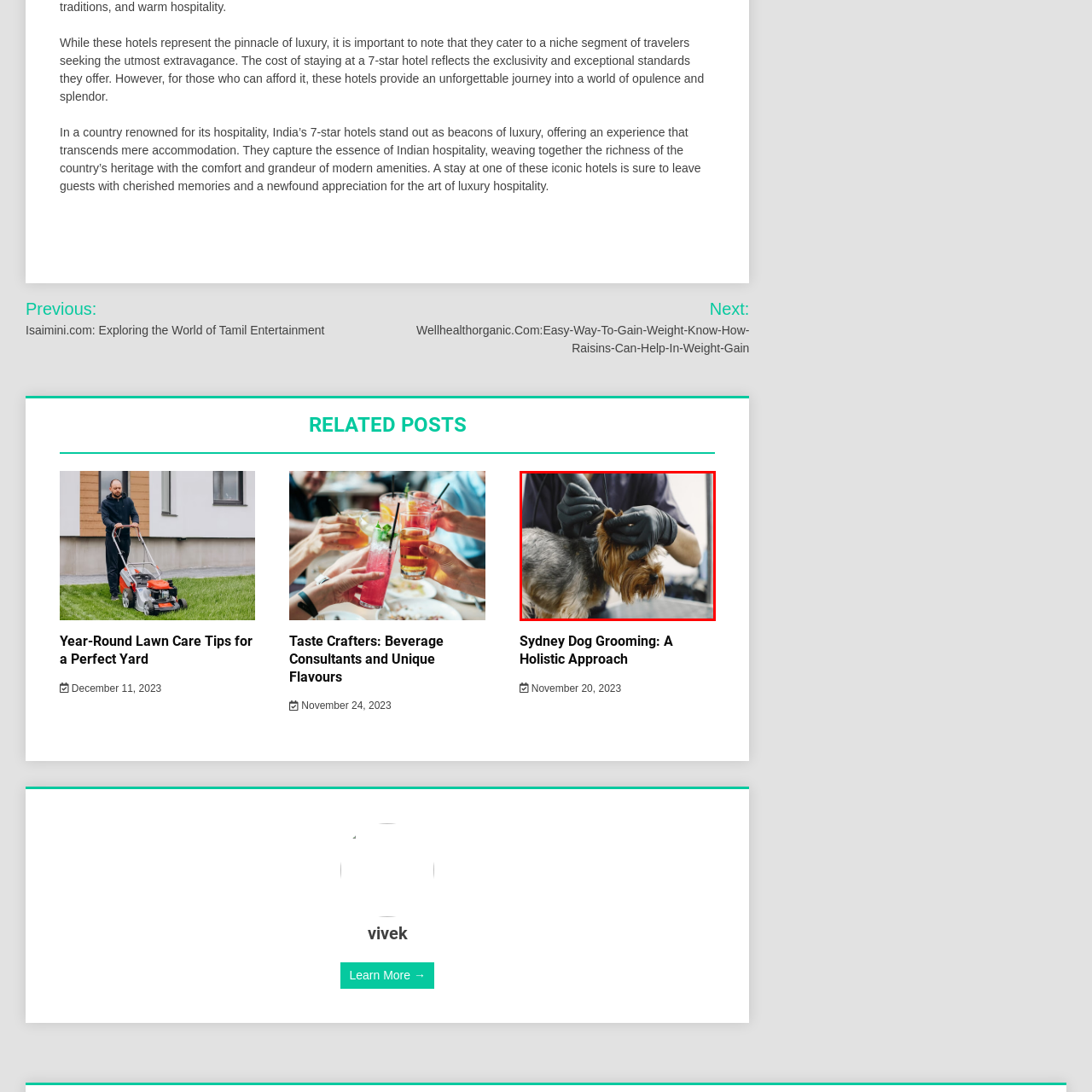What is the characteristic appearance of the Yorkshire Terrier?
Pay attention to the image within the red bounding box and answer using just one word or a concise phrase.

Gray and tan fur